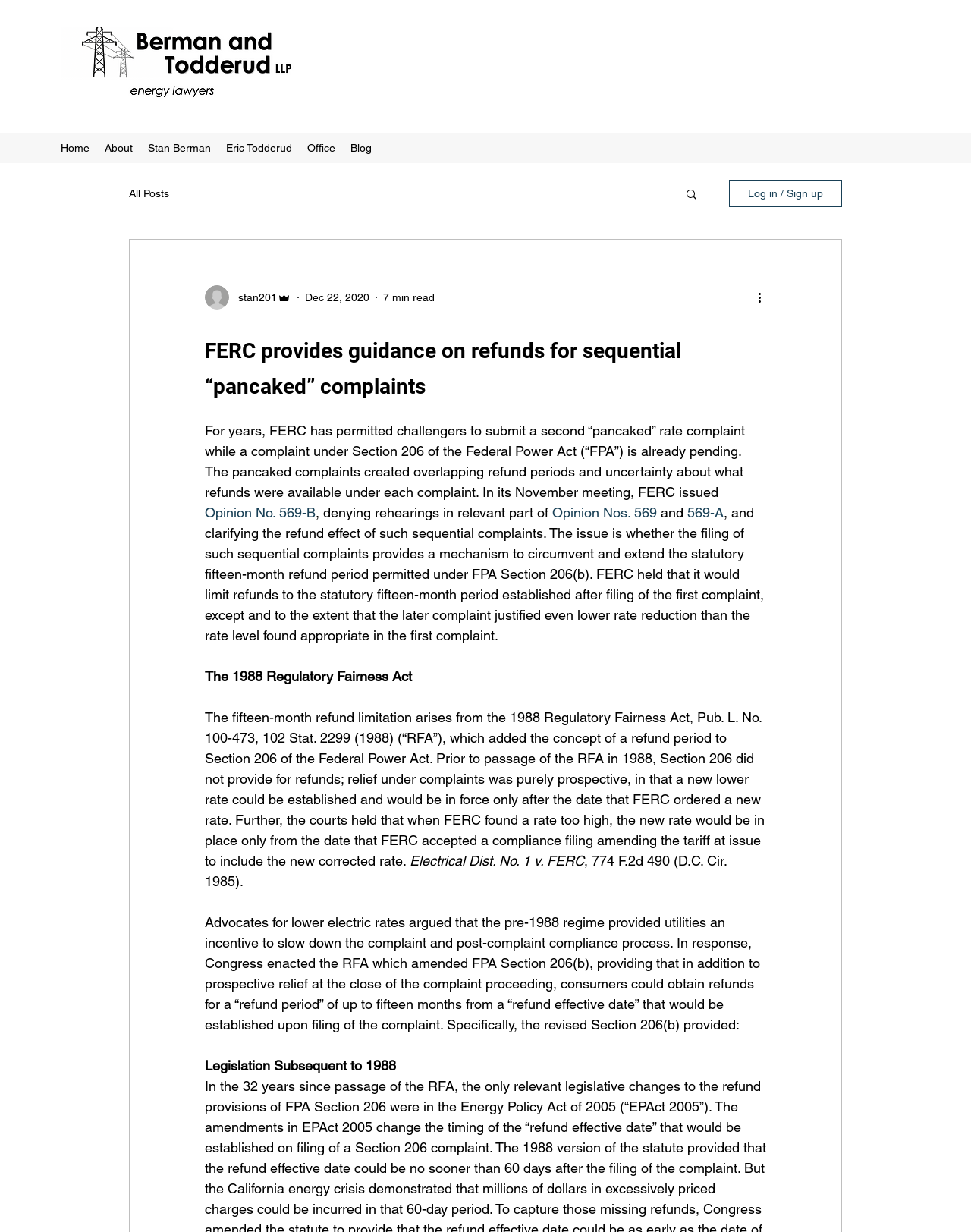How long does it take to read the blog post?
Please respond to the question with a detailed and informative answer.

The blog post takes 7 minutes to read, which is evident from the generic element '7 min read' with bounding box coordinates [0.395, 0.236, 0.448, 0.246].